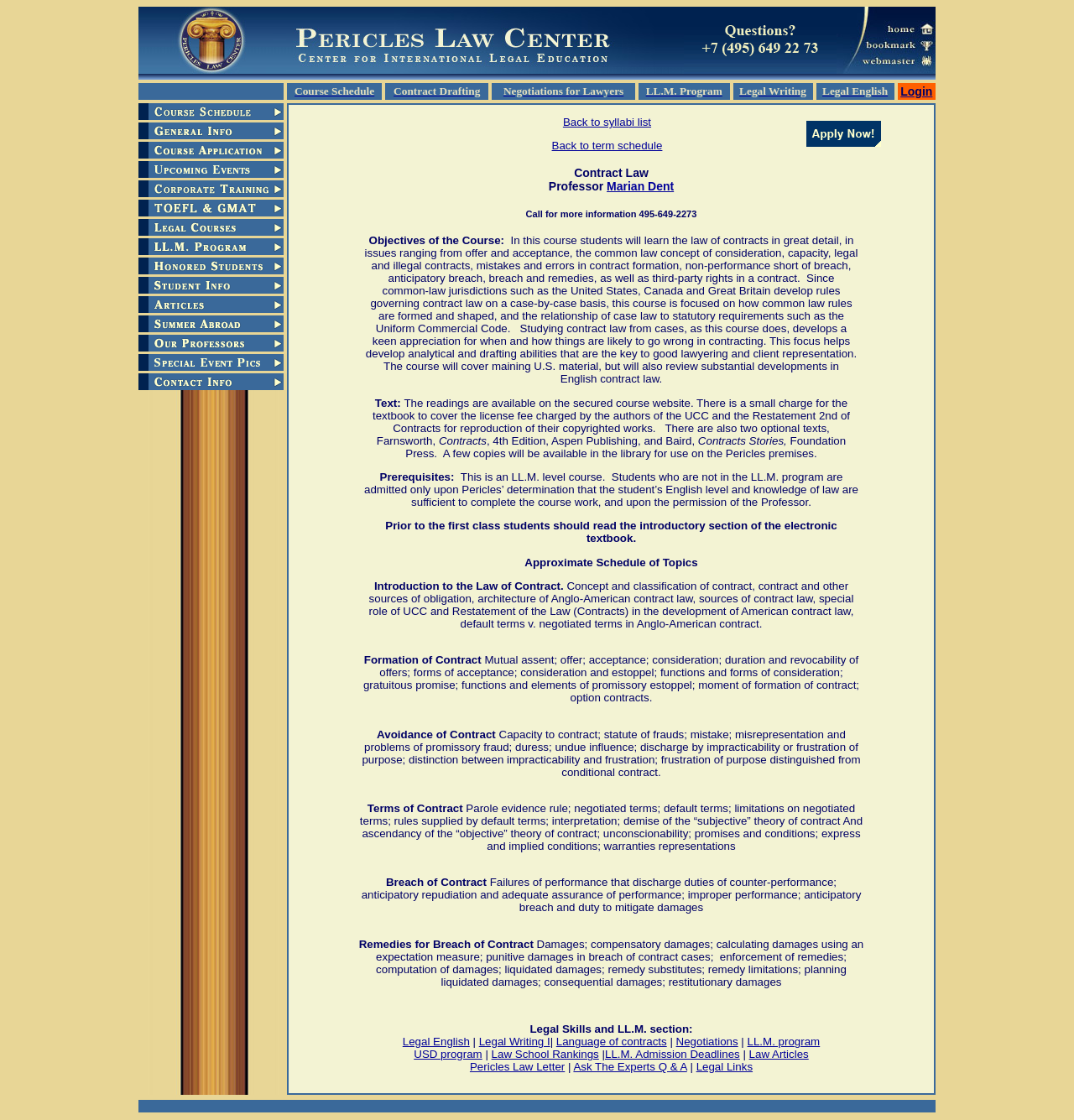Predict the bounding box coordinates of the area that should be clicked to accomplish the following instruction: "Read about Contract Law course". The bounding box coordinates should consist of four float numbers between 0 and 1, i.e., [left, top, right, bottom].

[0.534, 0.149, 0.604, 0.161]